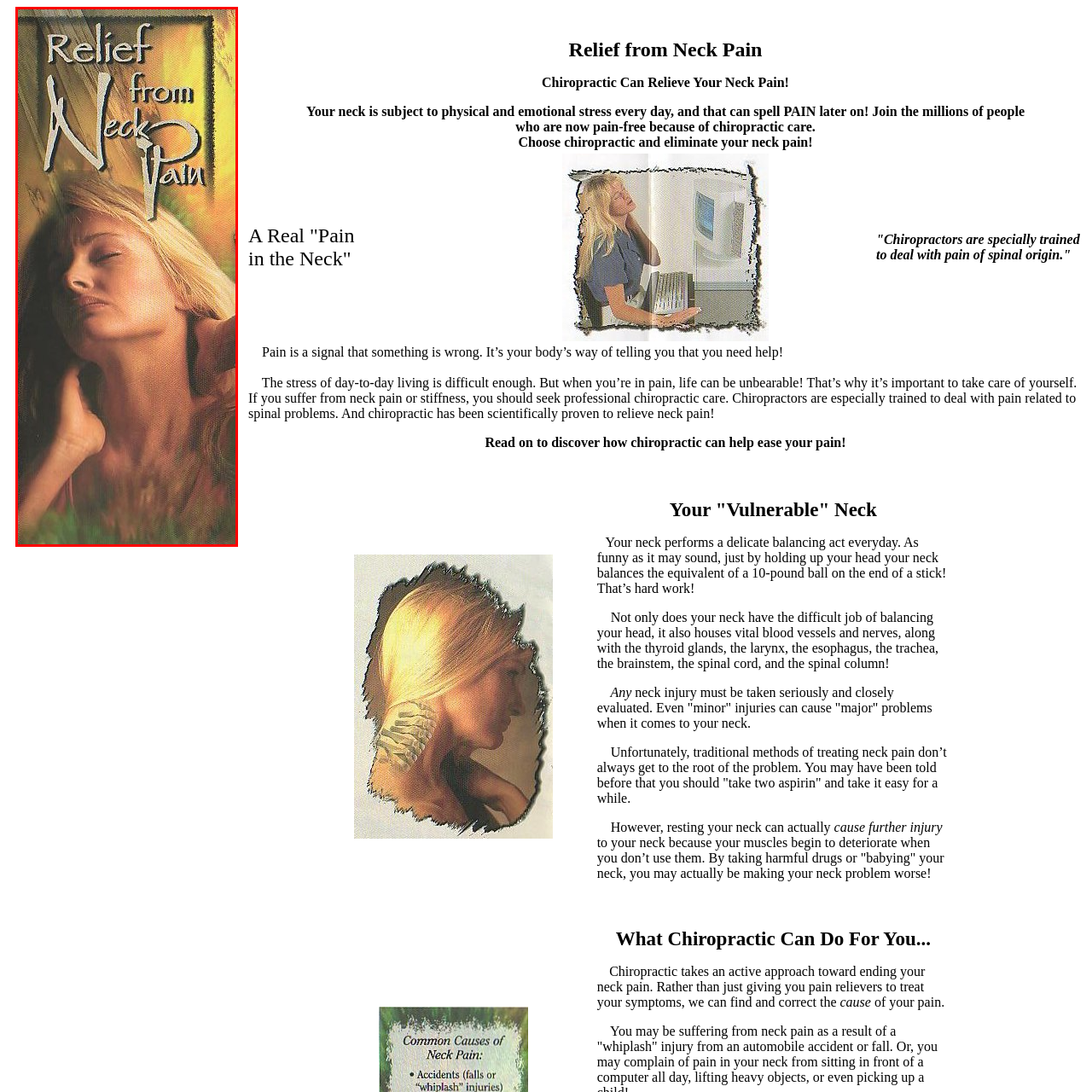Narrate the specific details and elements found within the red-bordered image.

The image depicts a serene and contemplative woman resting her head against her hand, embodying a moment of relief and relaxation. The textured background, featuring soft hues of greens and yellows, accentuates the theme of tranquility. Prominently displayed over her peaceful expression are the words “Relief from Neck Pain,” emphasizing the focus on alleviating discomfort associated with neck pain. The artistic design blends emotionally resonant imagery with an invitation to explore chiropractic care as a solution for pain management. This visual conveys a sense of hope and healing, encouraging individuals suffering from neck issues to consider seeking professional help for relief.